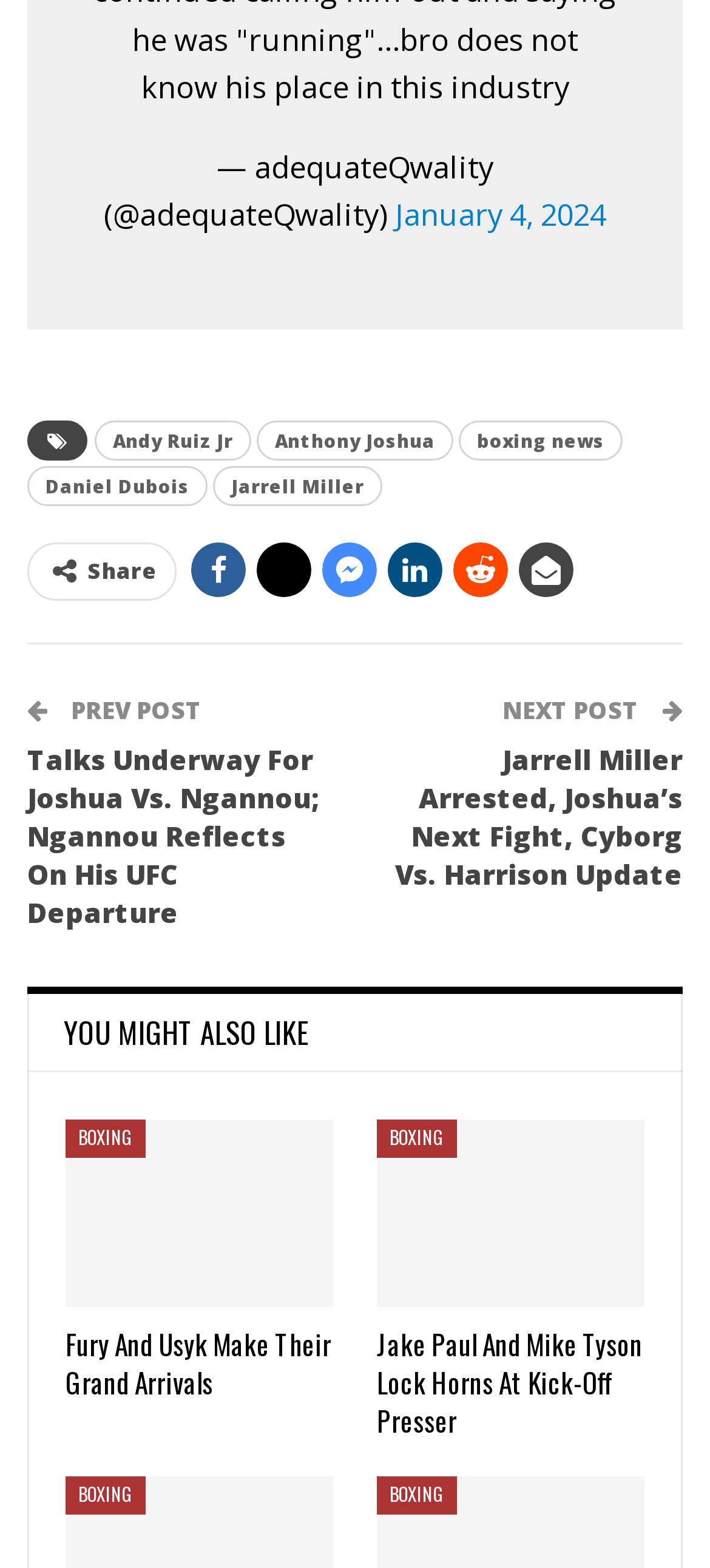What is the bounding box coordinate of the 'NEXT POST' element? Using the information from the screenshot, answer with a single word or phrase.

[0.708, 0.443, 0.908, 0.464]